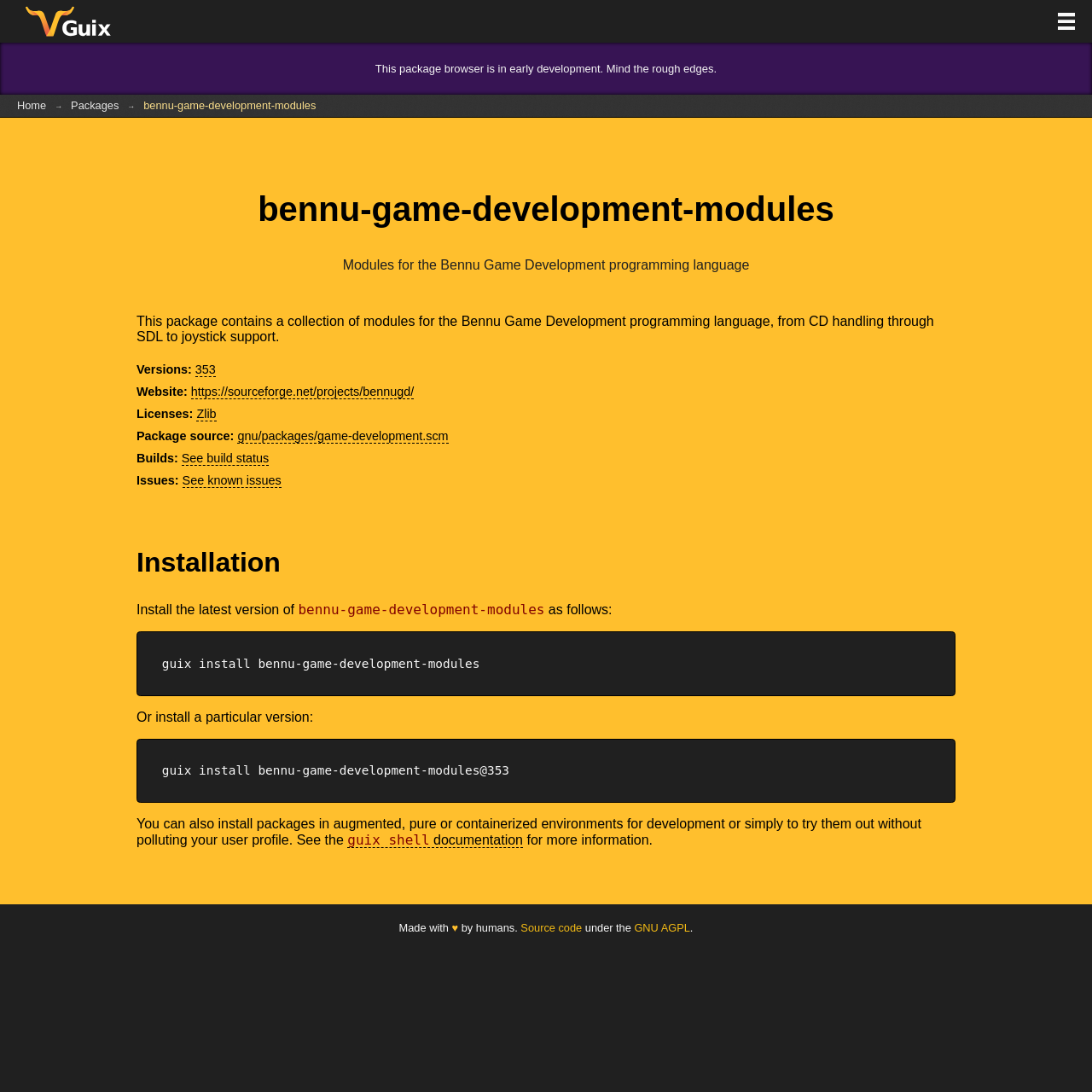What is the website of the Bennu Game Development project?
Analyze the screenshot and provide a detailed answer to the question.

I determined the answer by reading the link element with the text 'https://sourceforge.net/projects/bennugd/' under the 'Website' section, which provides the website of the Bennu Game Development project.